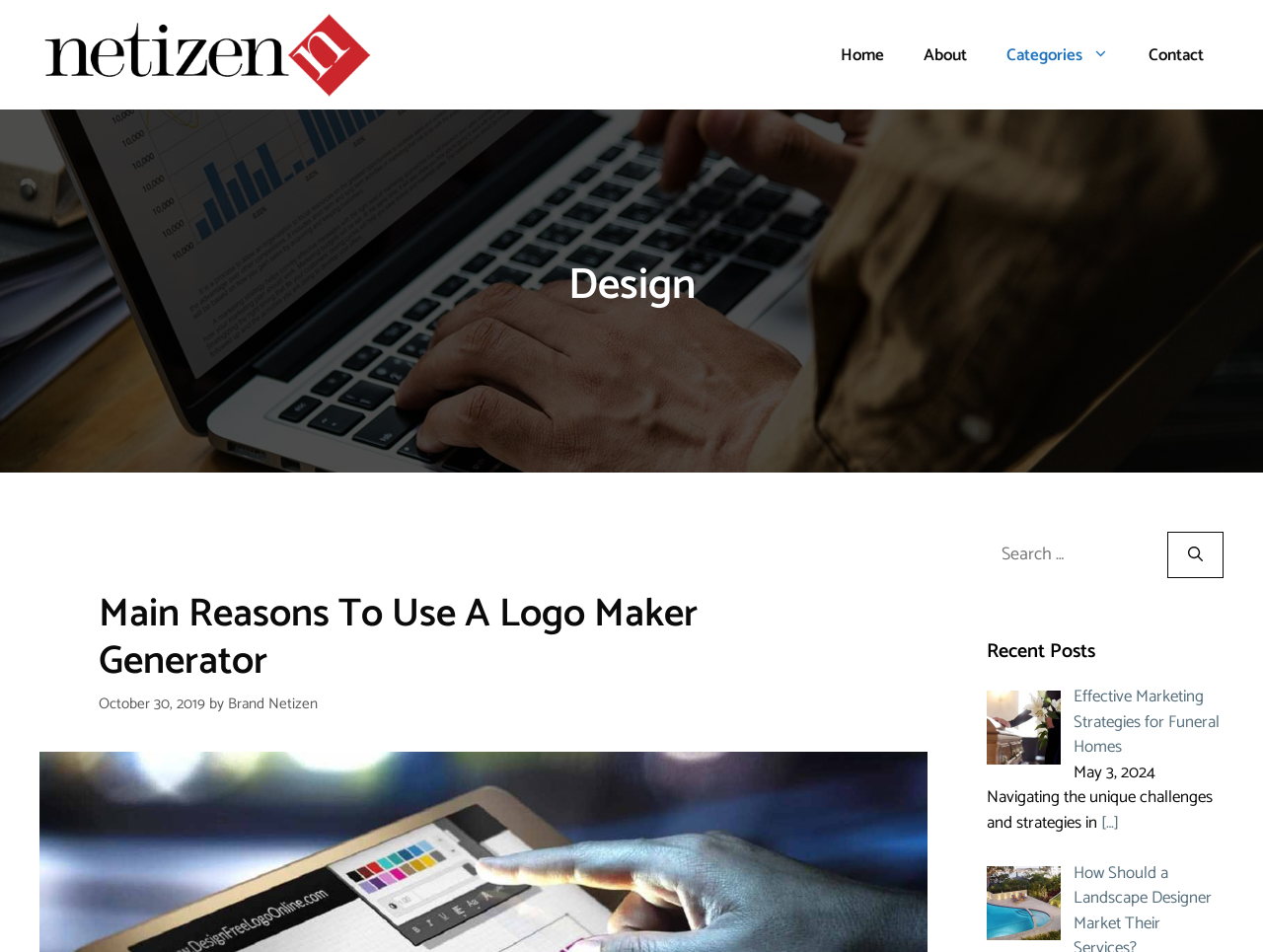Answer the following in one word or a short phrase: 
What is the topic of the recent post?

Marketing Strategies